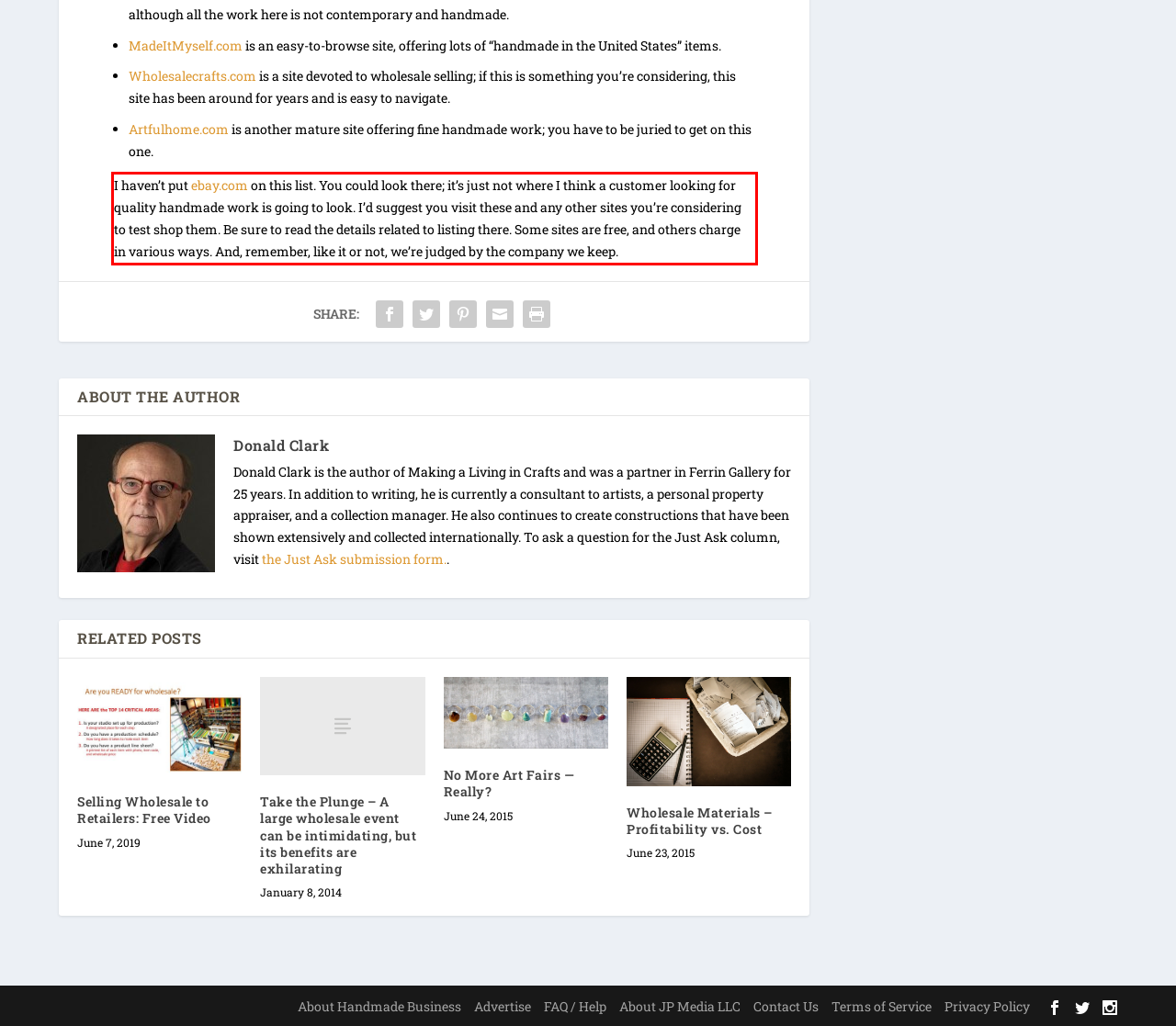You are looking at a screenshot of a webpage with a red rectangle bounding box. Use OCR to identify and extract the text content found inside this red bounding box.

I haven’t put ebay.com on this list. You could look there; it’s just not where I think a customer looking for quality handmade work is going to look. I’d suggest you visit these and any other sites you’re considering to test shop them. Be sure to read the details related to listing there. Some sites are free, and others charge in various ways. And, remember, like it or not, we’re judged by the company we keep.